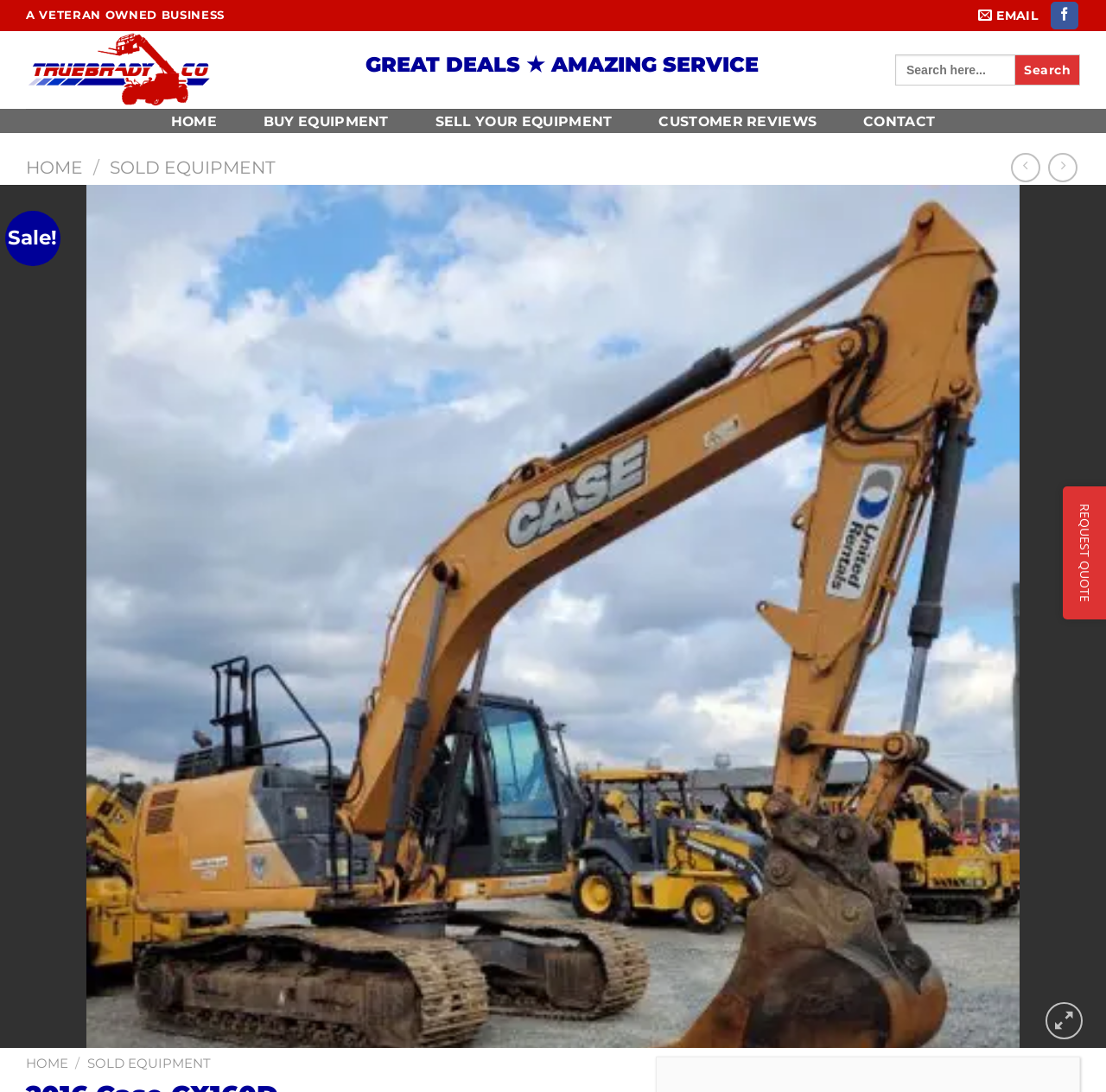Please find the bounding box coordinates of the element that must be clicked to perform the given instruction: "Search for equipment". The coordinates should be four float numbers from 0 to 1, i.e., [left, top, right, bottom].

[0.809, 0.05, 0.977, 0.078]